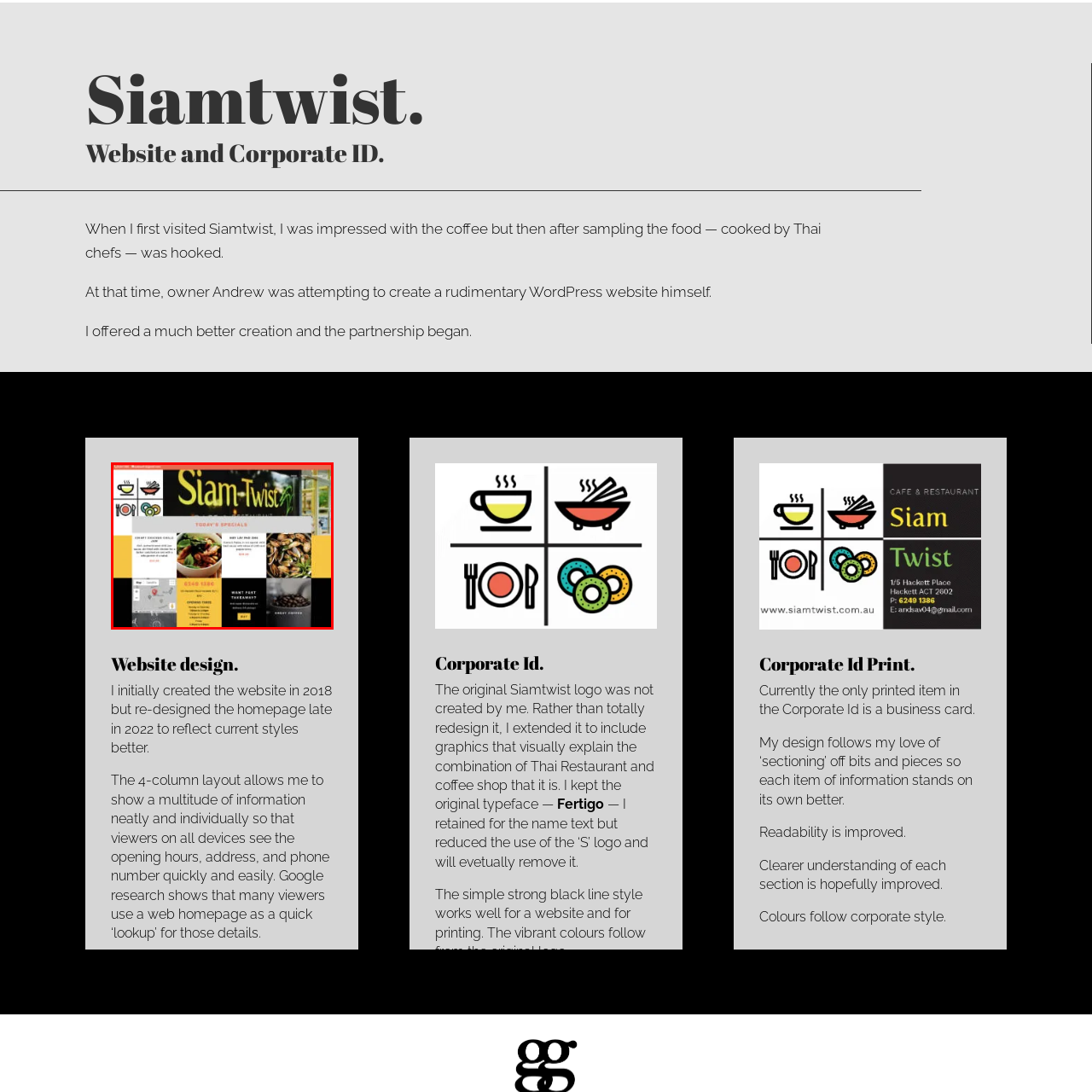Elaborate on the visual details of the image contained within the red boundary.

The image showcases a vibrant visual element from the Siamtwist restaurant's website, featuring a block of kaki color with the word "Fred" prominently displayed across it. This design element reflects the restaurant's branding efforts, merging contemporary aesthetics with a nod to its identity. Situated within a layout that emphasizes today’s specials and various menu items, this block draws attention and adds a unique touch to the overall web design. The integration of this color scheme aligns with the restaurant's thematic representation of a Thai dining experience blended with a coffee shop ambiance, creating a welcoming atmosphere for potential customers.